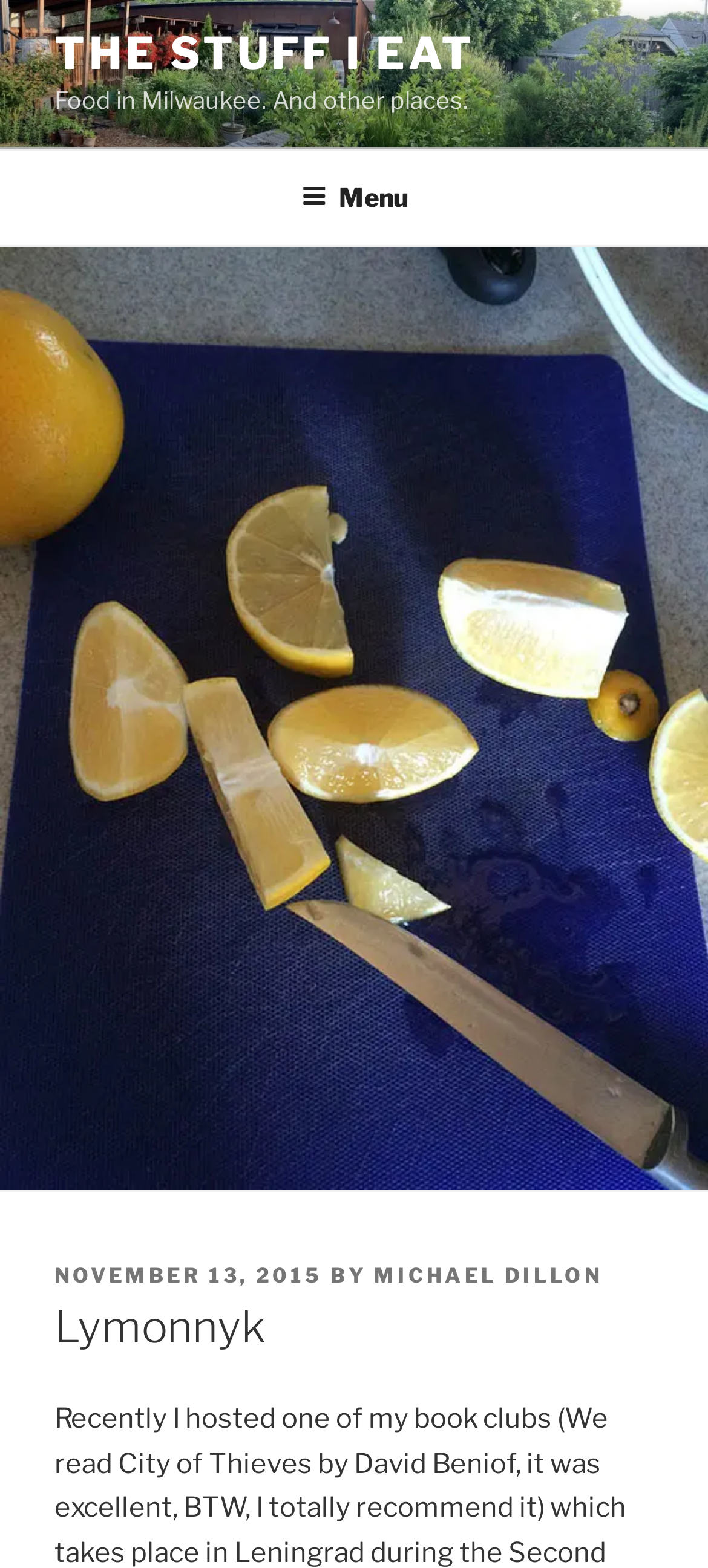Who is the author of the latest post? Please answer the question using a single word or phrase based on the image.

Michael Dillon